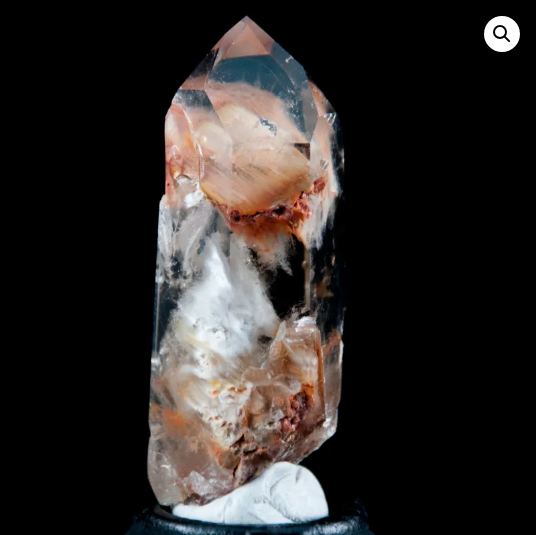Generate an elaborate caption for the given image.

Discover the stunning Amphibole Quartz Crystal, showcased in a magnificent array of earthy hues. This piece, weighing approximately 65 grams, features an impressive height of 69 mm, with dimensions of 24 mm in depth and 28 mm in width. The crystal exhibits unique angelic inclusions, often referred to as phantoms, creating a captivating visual allure. 

Handpicked from the Mines Top Grade Collection in Corinto, Minas Gerais, Brazil, this crystal boasts both natural and polished surfaces that highlight its intricate features. Renowned for its spiritual and healing qualities, the Amphibole Quartz is associated with clarity and protection, embodying a harmonious connection to the Earth. Perfect for collectors or as a beautiful decorative piece, this crystal stands as a testament to the natural beauty of minerals.